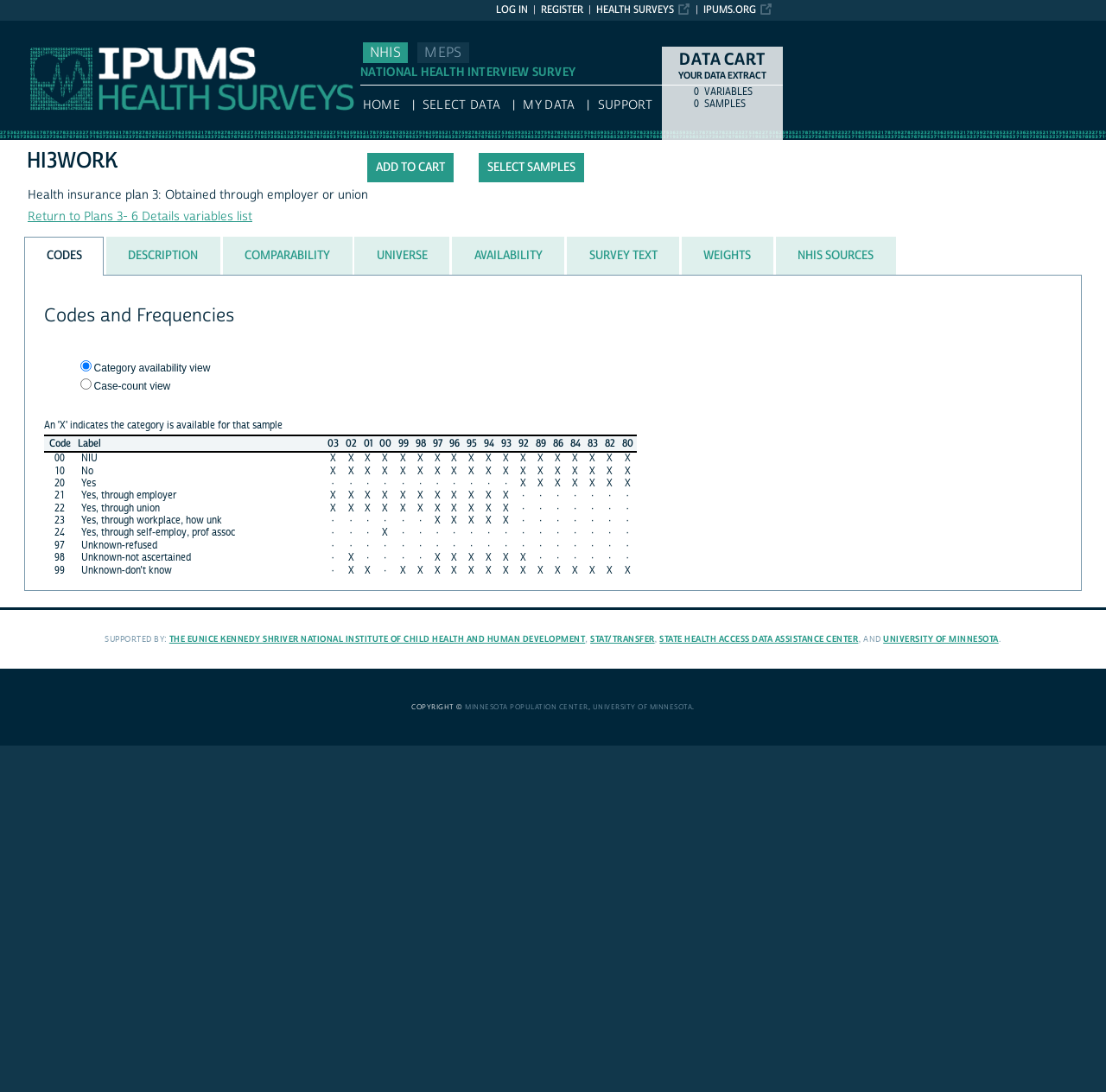What are the different sections available for the variable 'HI3WORK'?
Using the visual information, respond with a single word or phrase.

Codes, Description, Comparability, Universe, Availability, Survey Text, Weights, NHIS Sources